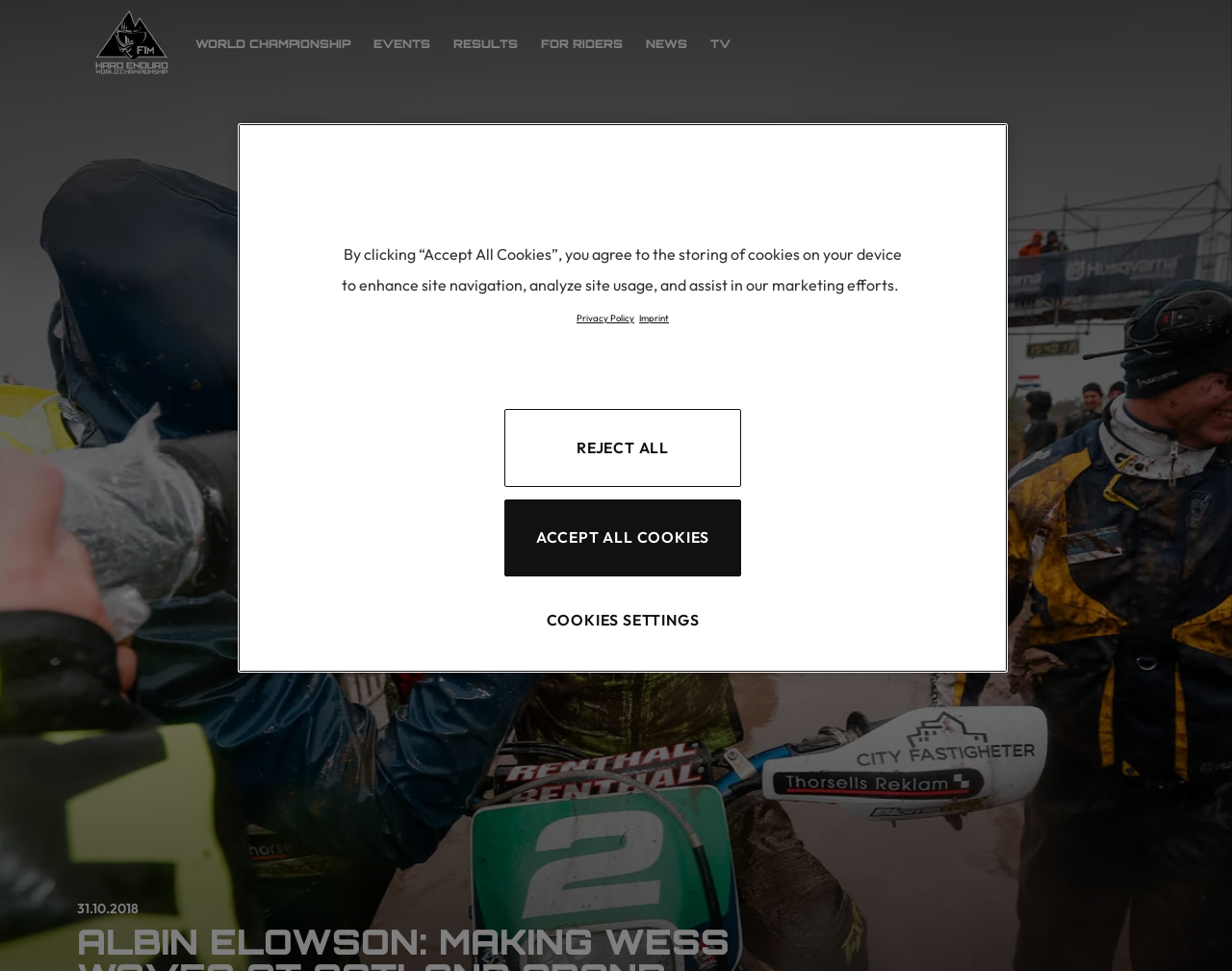Please identify the bounding box coordinates of the area I need to click to accomplish the following instruction: "Read THIS IS HARD ENDURO".

[0.158, 0.074, 0.298, 0.109]